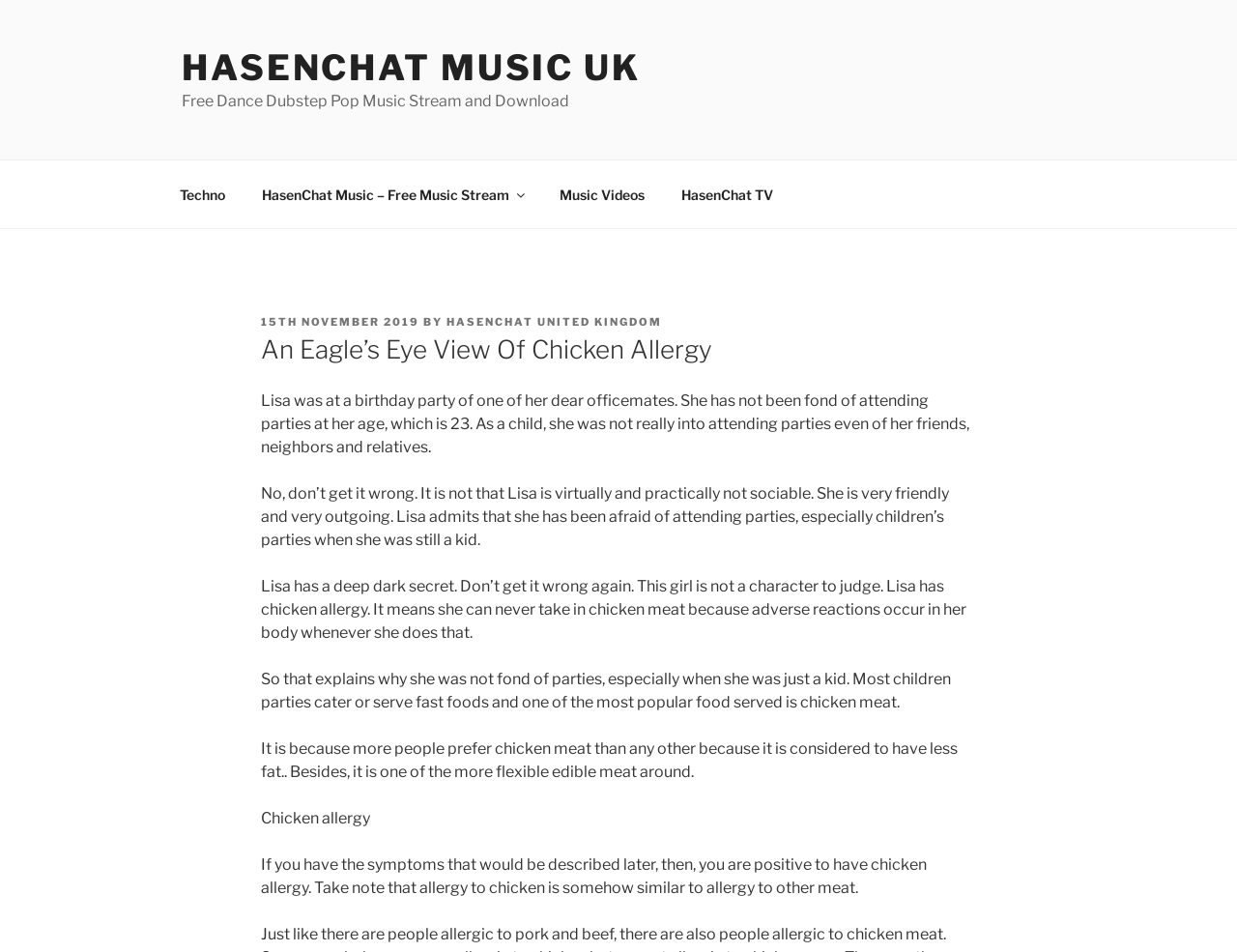Determine the bounding box coordinates for the UI element with the following description: "Techno". The coordinates should be four float numbers between 0 and 1, represented as [left, top, right, bottom].

[0.131, 0.179, 0.195, 0.229]